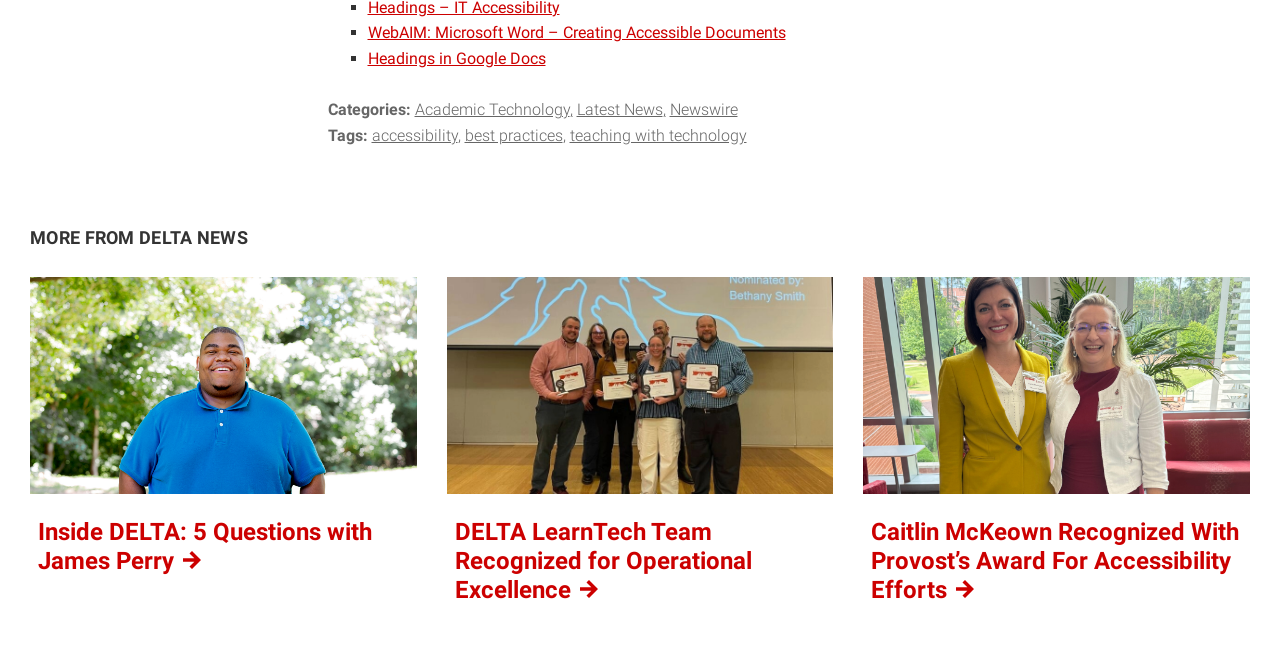Locate the bounding box coordinates of the region to be clicked to comply with the following instruction: "Learn more about Caitlin McKeown's accessibility efforts". The coordinates must be four float numbers between 0 and 1, in the form [left, top, right, bottom].

[0.663, 0.427, 0.988, 0.951]